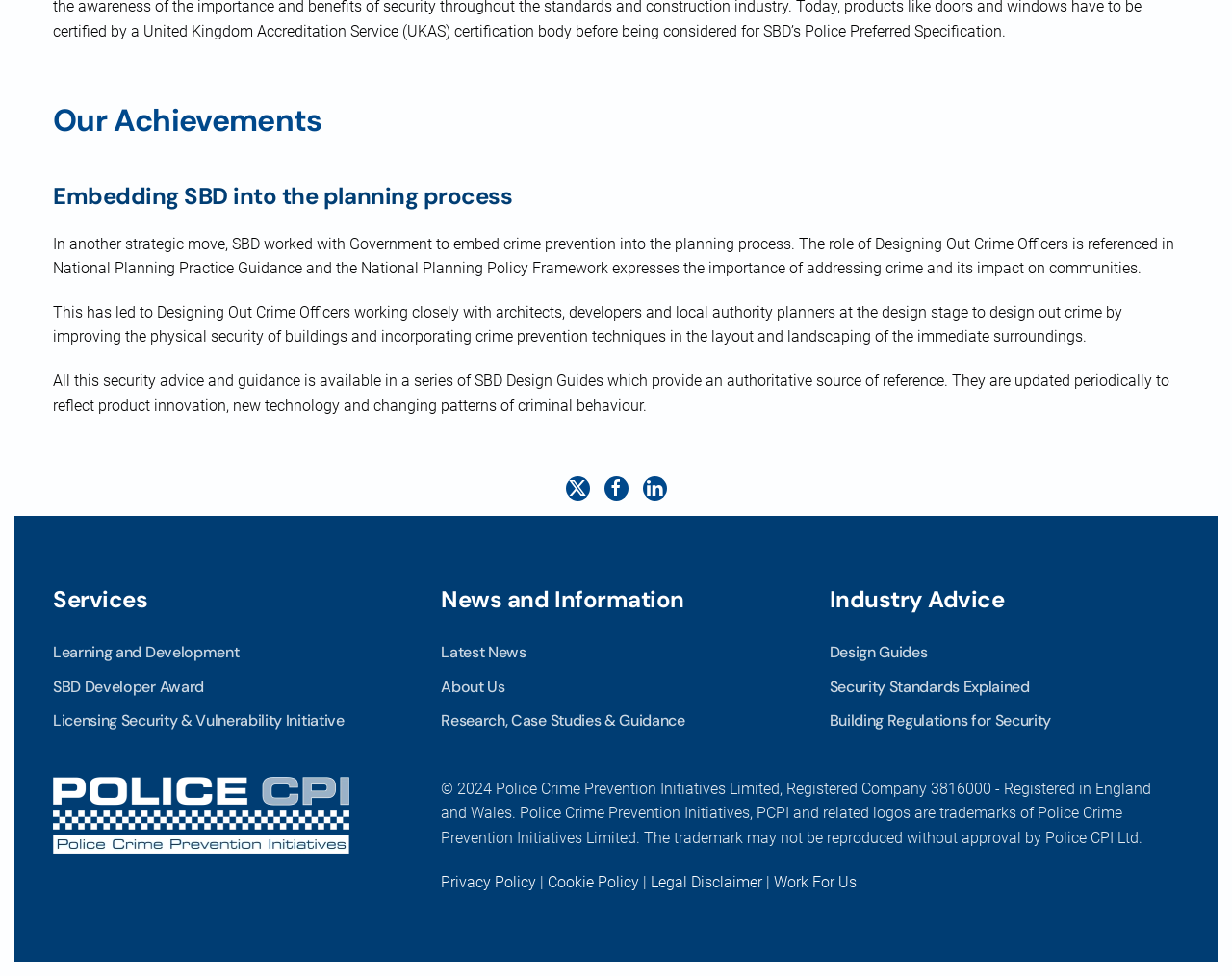What is the copyright information on the webpage?
Examine the image closely and answer the question with as much detail as possible.

The webpage displays copyright information at the bottom, stating that the content is copyrighted by Police Crime Prevention Initiatives Limited, a registered company in England and Wales, with the year 2024.